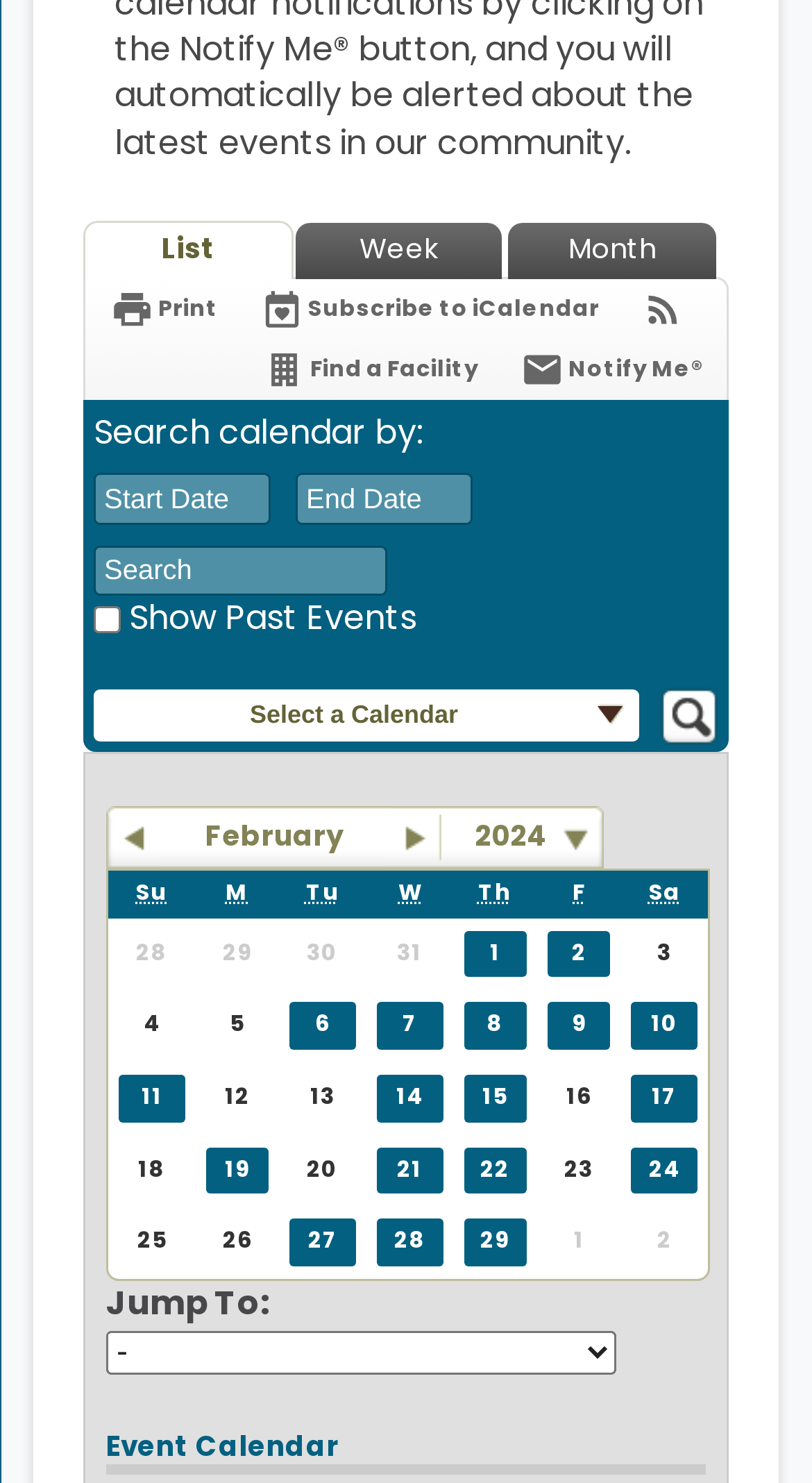How many links are available in the top navigation?
Answer briefly with a single word or phrase based on the image.

5